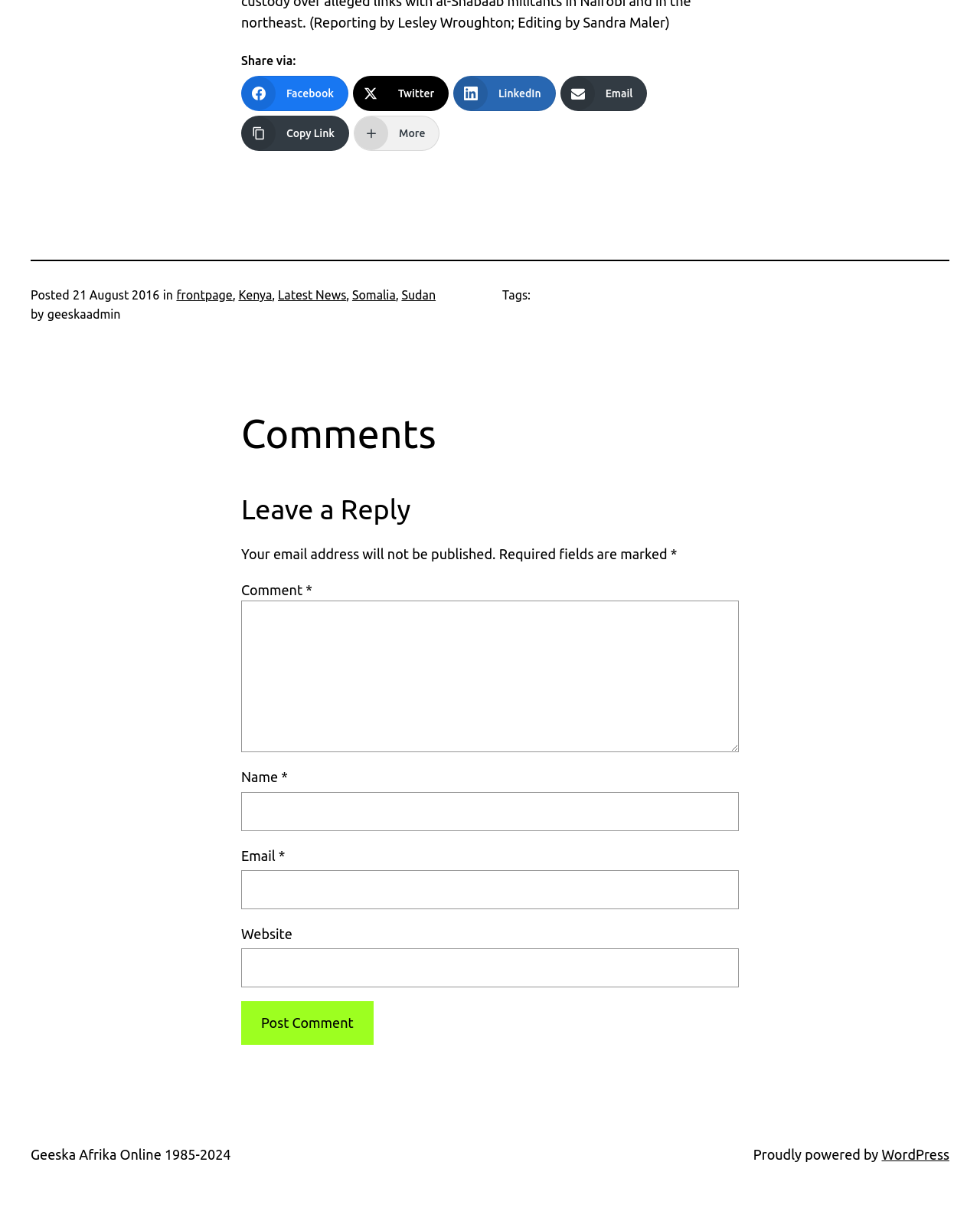Kindly provide the bounding box coordinates of the section you need to click on to fulfill the given instruction: "Post a comment".

[0.246, 0.82, 0.381, 0.856]